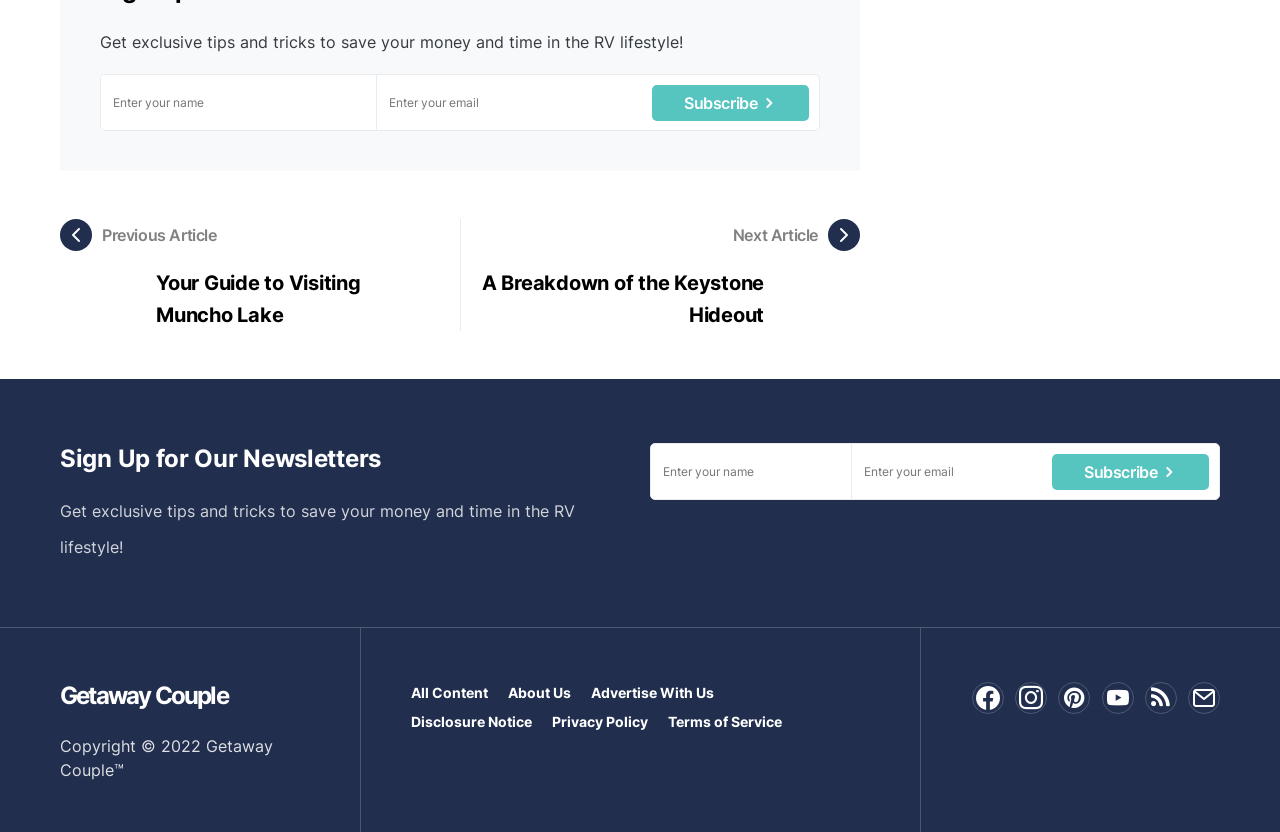Respond to the question below with a concise word or phrase:
What is the name of the RV shown in the second image?

Keystone Hideout